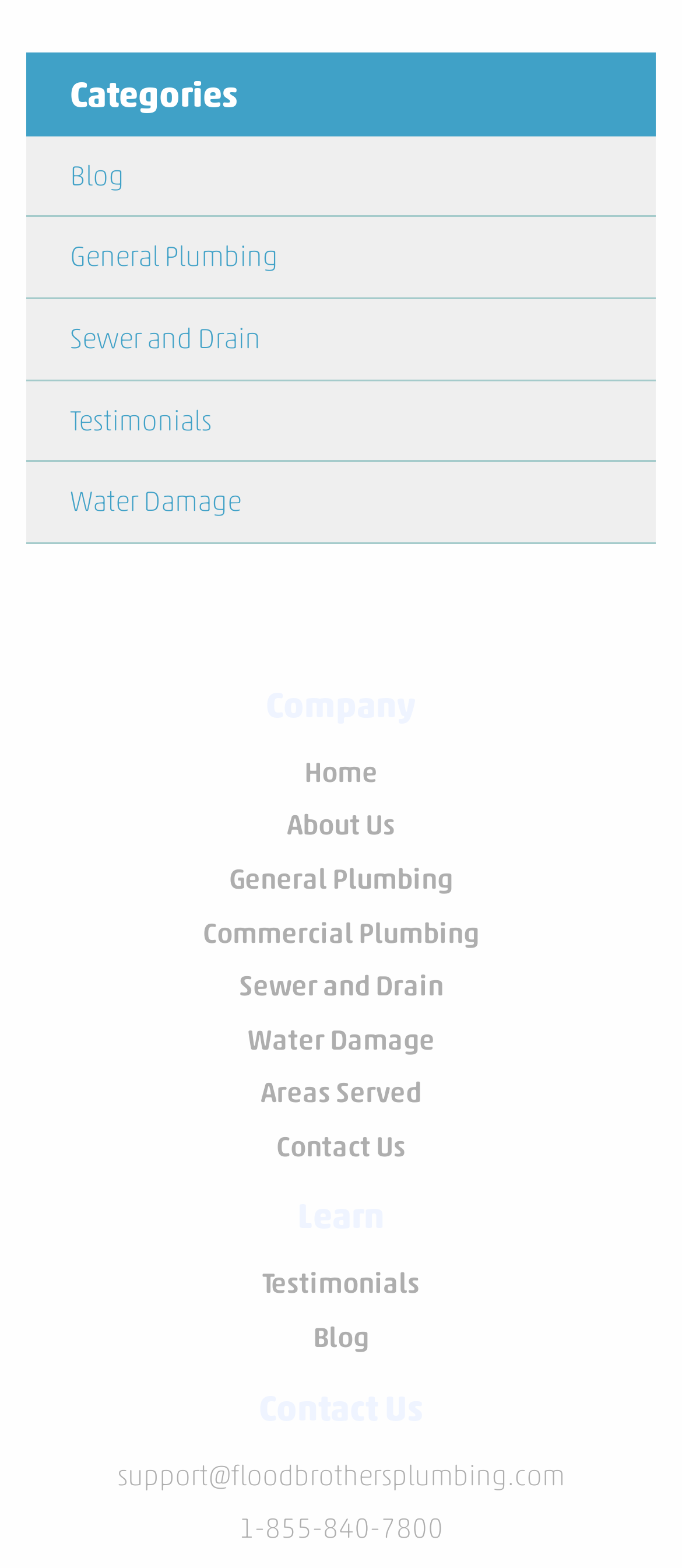Identify the bounding box coordinates of the area that should be clicked in order to complete the given instruction: "Contact via email". The bounding box coordinates should be four float numbers between 0 and 1, i.e., [left, top, right, bottom].

[0.172, 0.93, 0.828, 0.951]